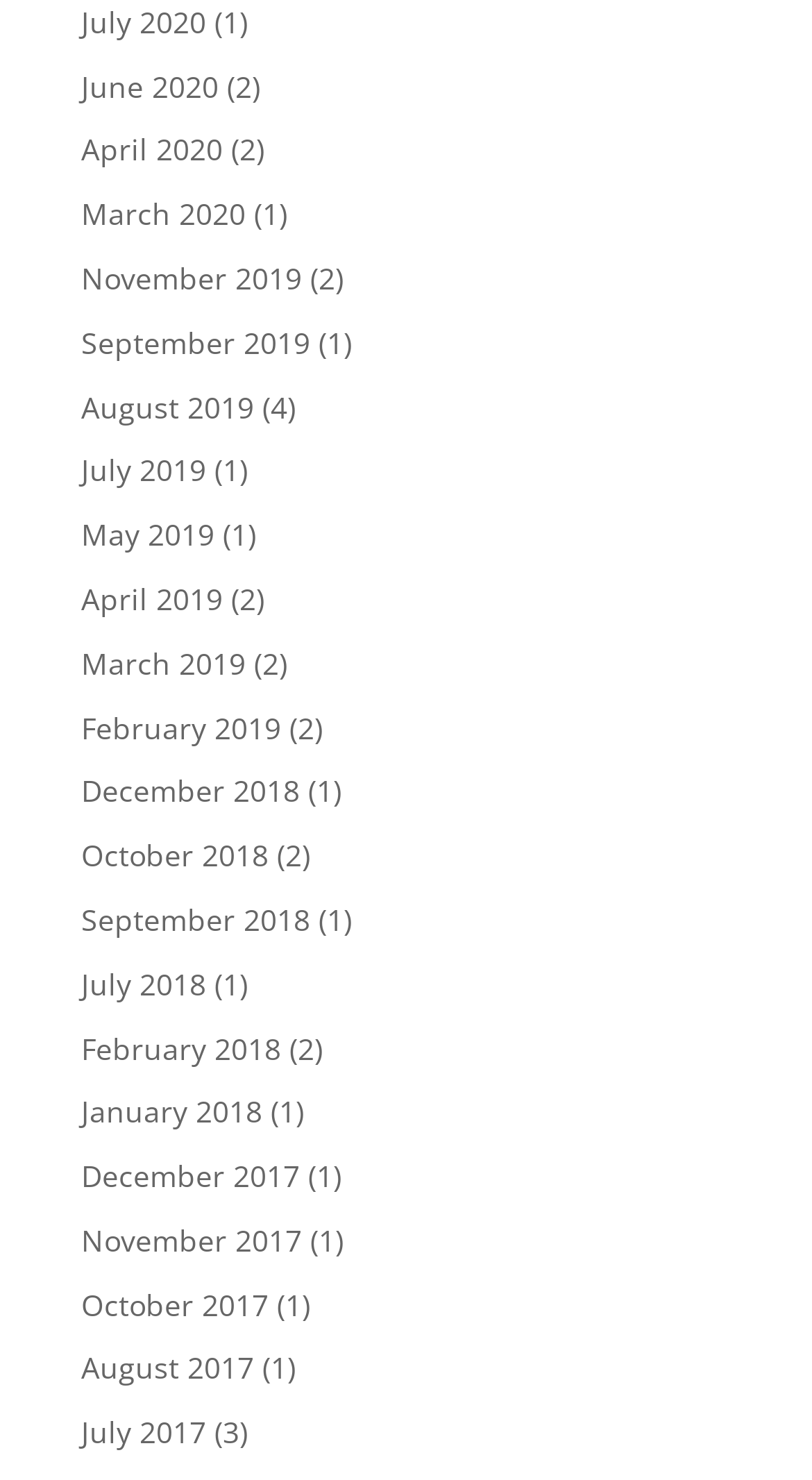Give the bounding box coordinates for the element described as: "November 2017".

[0.1, 0.824, 0.372, 0.851]